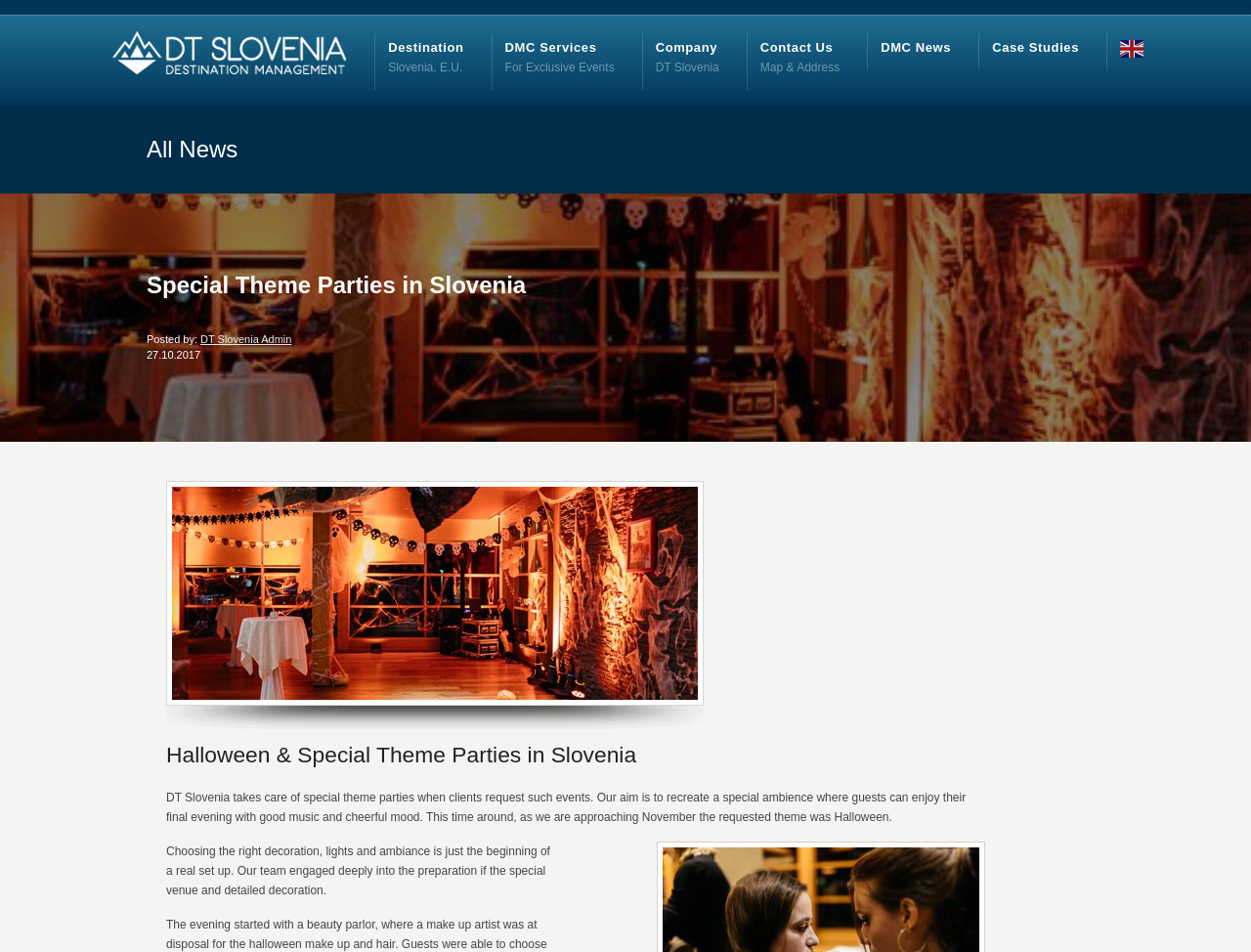What is the date of the latest article?
Please provide a single word or phrase as the answer based on the screenshot.

27.10.2017